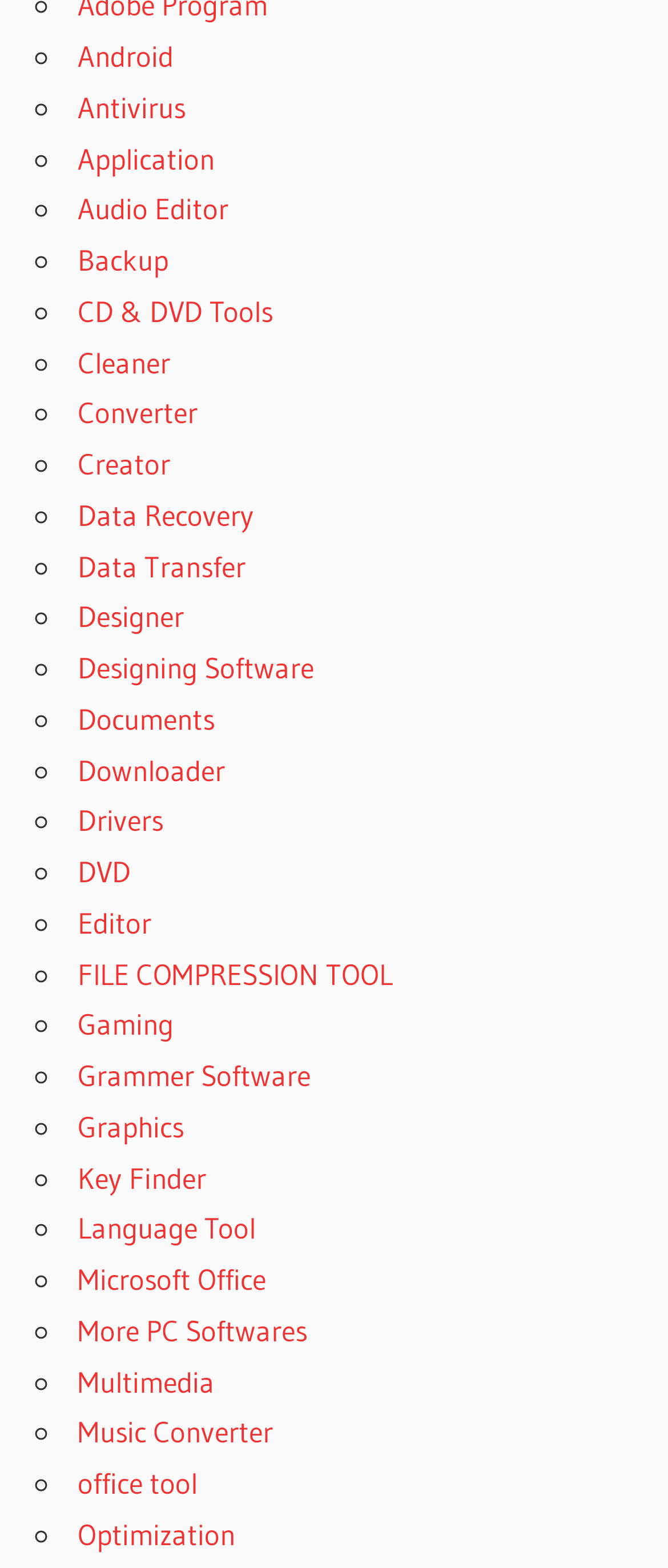Please specify the bounding box coordinates of the region to click in order to perform the following instruction: "View Microsoft Office".

[0.116, 0.804, 0.398, 0.827]